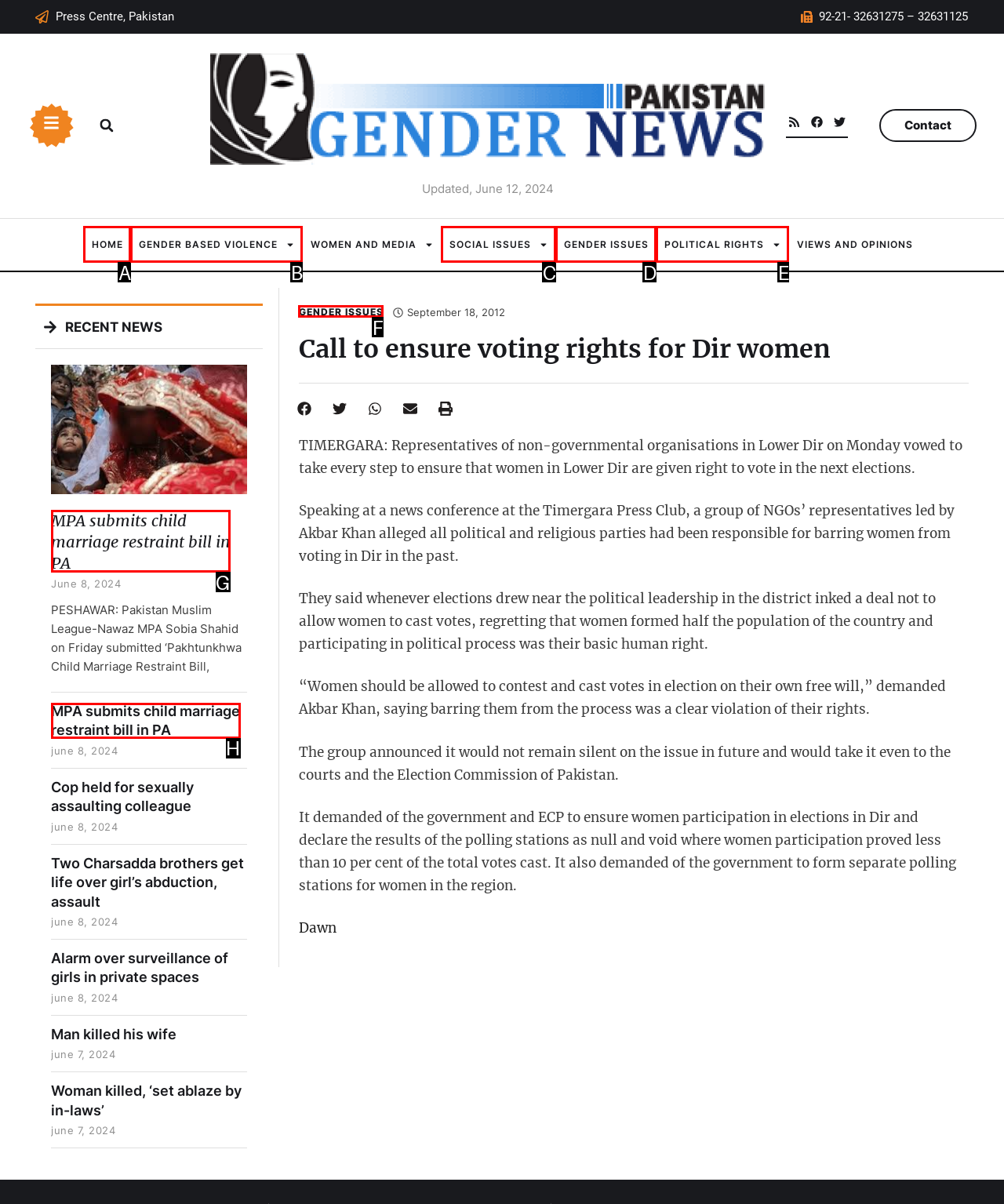Match the following description to a UI element: Home
Provide the letter of the matching option directly.

A